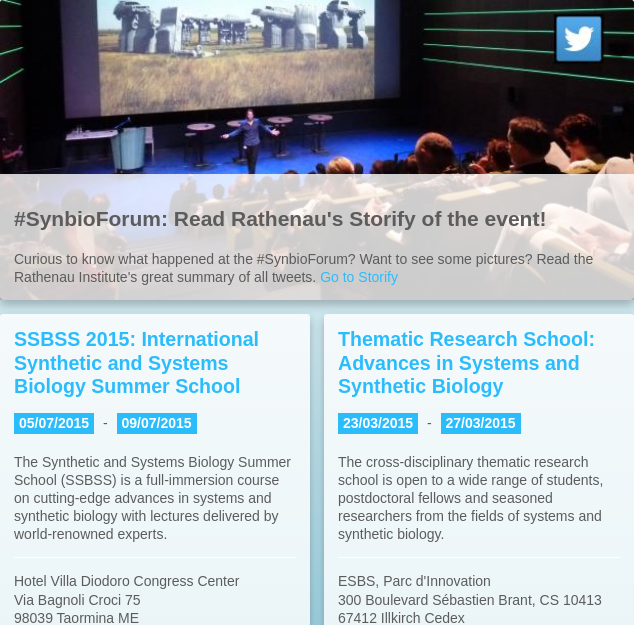What is the duration of the SSBSS 2015 event?
Please give a detailed and thorough answer to the question, covering all relevant points.

The event took place from July 5 to July 9, 2015, which means it lasted for 5 days, as indicated by the caption.